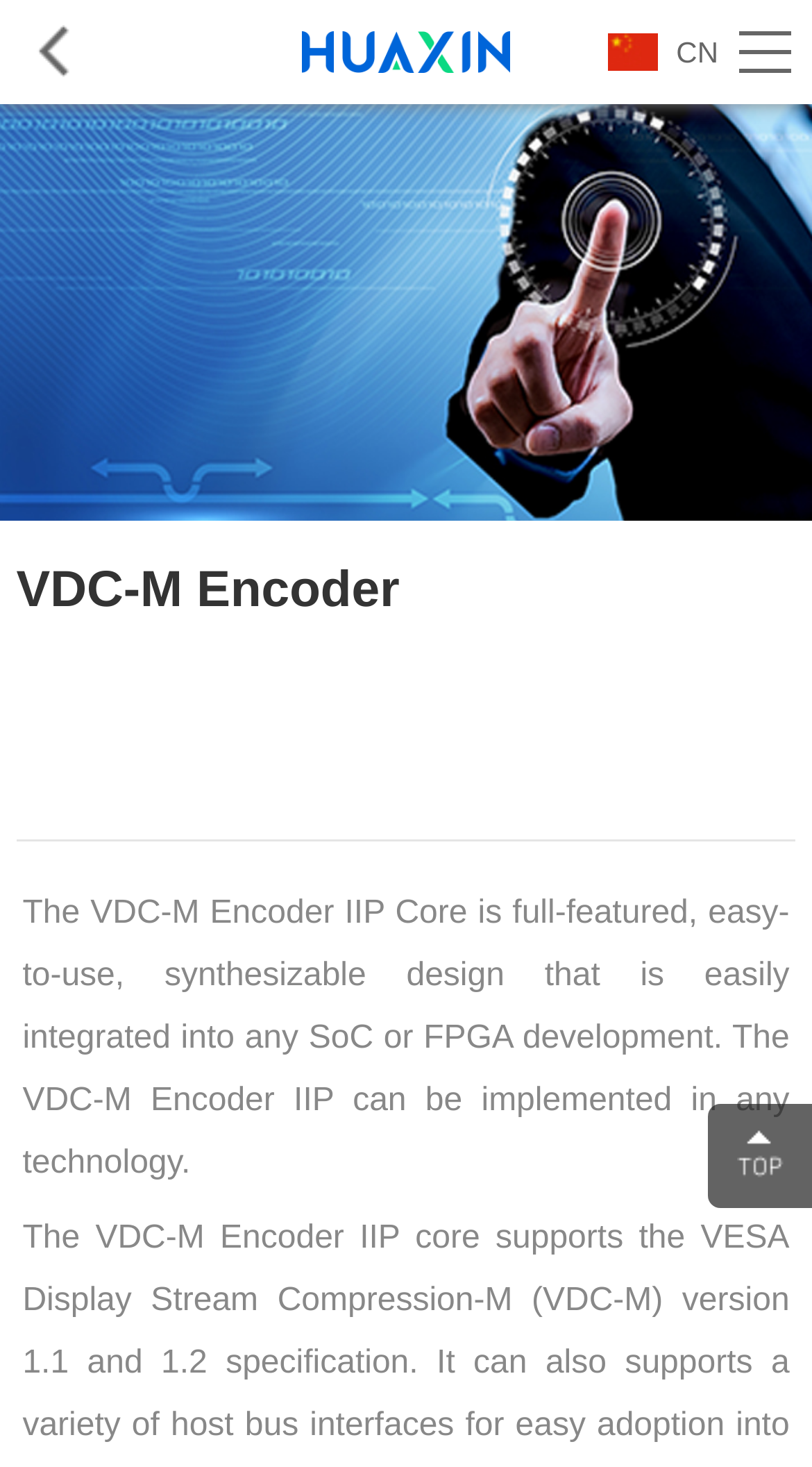Create a detailed summary of all the visual and textual information on the webpage.

The webpage is about VDC-M Encoder, a product of 深圳华芯集成电路设计有限公司 (Shenzhen Huaxin Integrated Circuit Design Co., Ltd.). 

At the top of the page, there are four links, with three of them positioned horizontally across the top, and one smaller link at the top-left corner with an accompanying image. The three top links are "CN" at the top-center, an empty link at the top-right corner, and another empty link at the top-left corner. 

Below these links, there is a prominent heading "VDC-M Encoder" that spans almost the entire width of the page. 

Under the heading, there are four social media sharing links, aligned horizontally, allowing users to share the content on WeChat, QQ space, Sina Weibo, and another platform. 

The main content of the page is a paragraph of text that describes the VDC-M Encoder IIP Core, a synthesizable design that can be easily integrated into any SoC or FPGA development. The text occupies most of the page's width and is positioned below the social media sharing links.